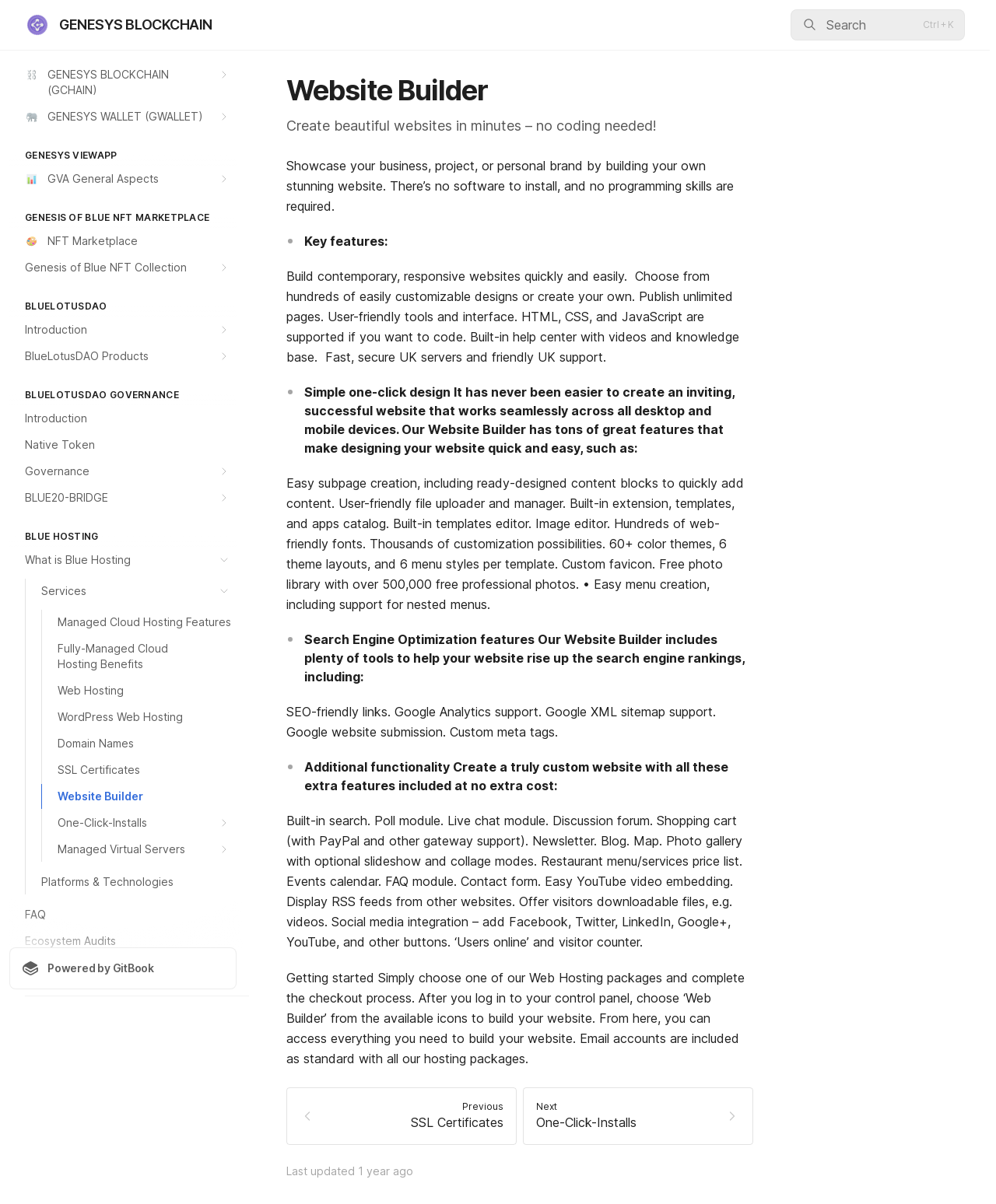What is the benefit of using the Website Builder?
Please respond to the question with as much detail as possible.

The benefit of using the Website Builder is that it does not require any coding skills, making it accessible to users who are not familiar with programming languages. This is explicitly stated on the webpage, which says 'no coding needed'.